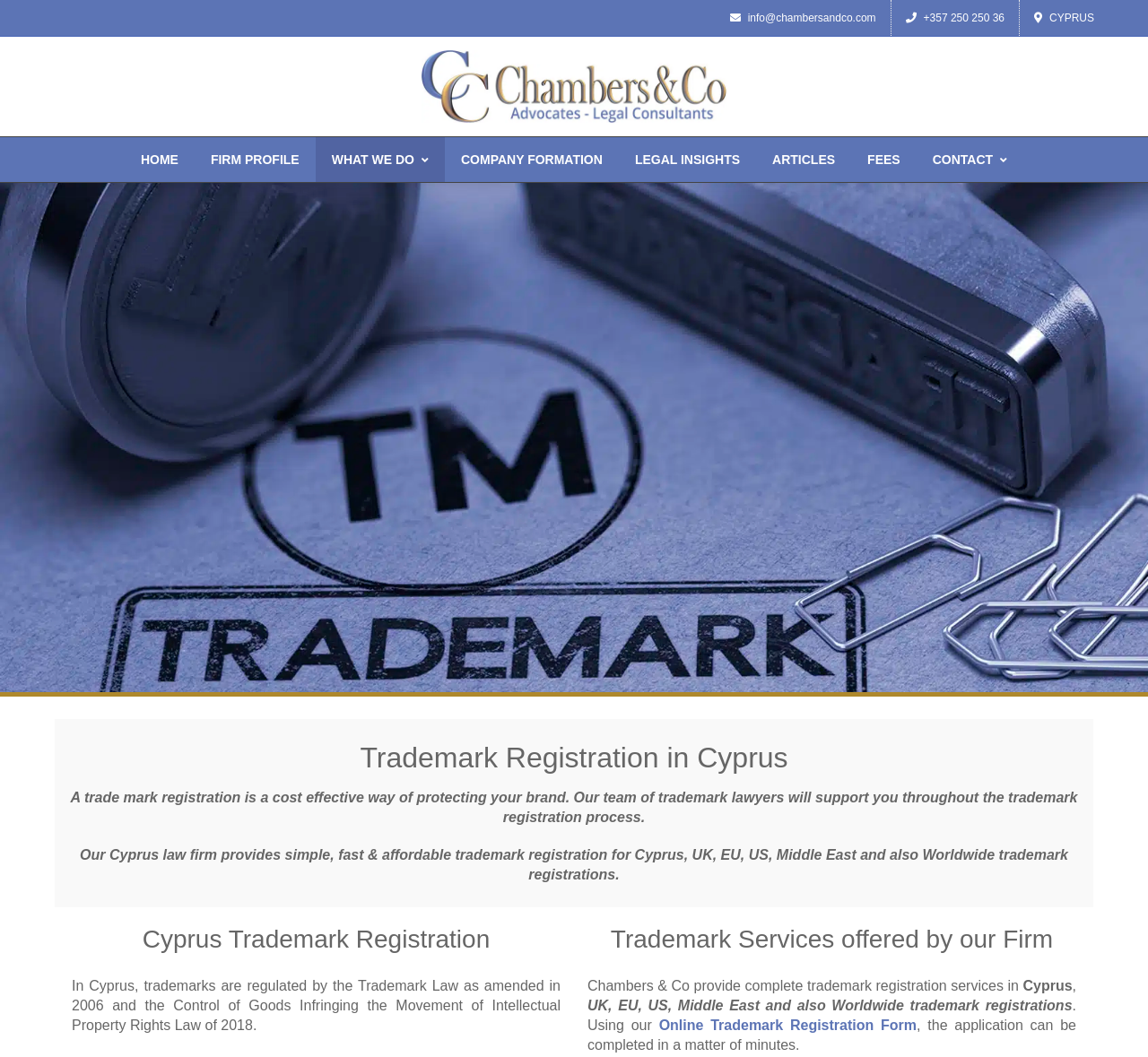What is the purpose of trademark registration? Analyze the screenshot and reply with just one word or a short phrase.

Protecting your brand